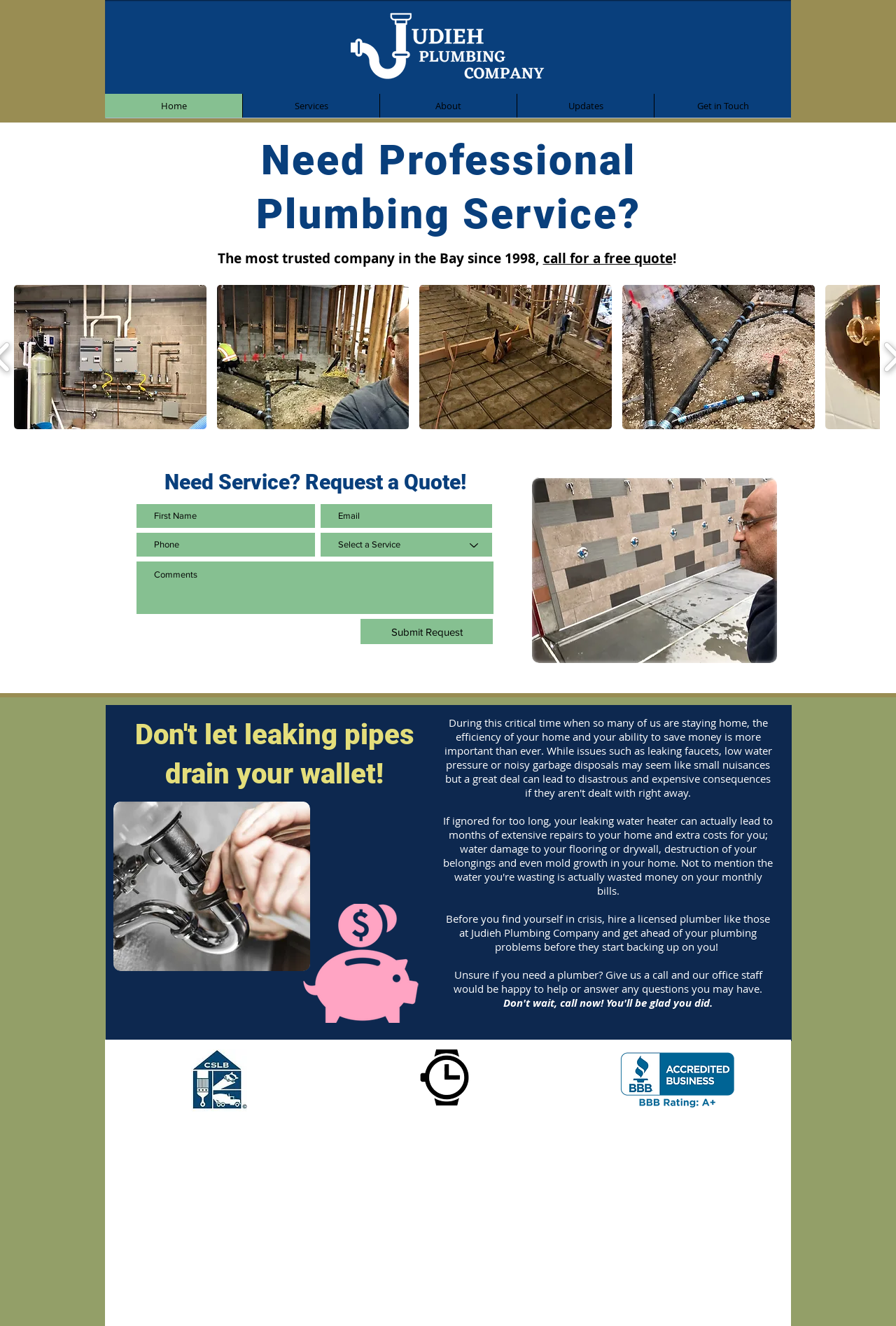Determine the bounding box coordinates of the section to be clicked to follow the instruction: "Click the 'Rheem Tankless Water Heaters' button". The coordinates should be given as four float numbers between 0 and 1, formatted as [left, top, right, bottom].

[0.016, 0.215, 0.23, 0.324]